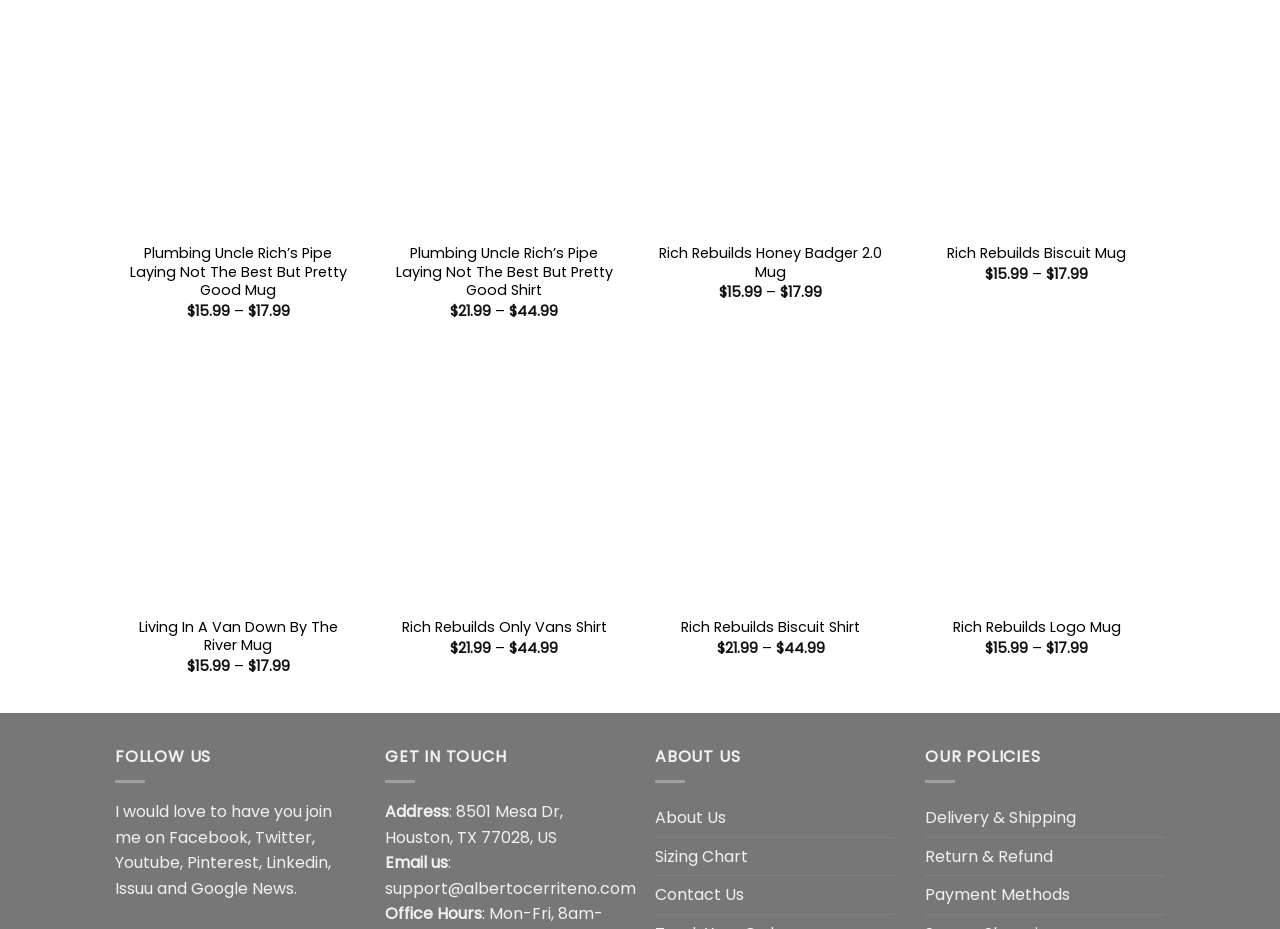What is the address of the office?
Please provide a detailed and thorough answer to the question.

I found the StaticText element 'Address' followed by another StaticText element ': 8501 Mesa Dr, Houston, TX 77028, US', which indicates the office address.